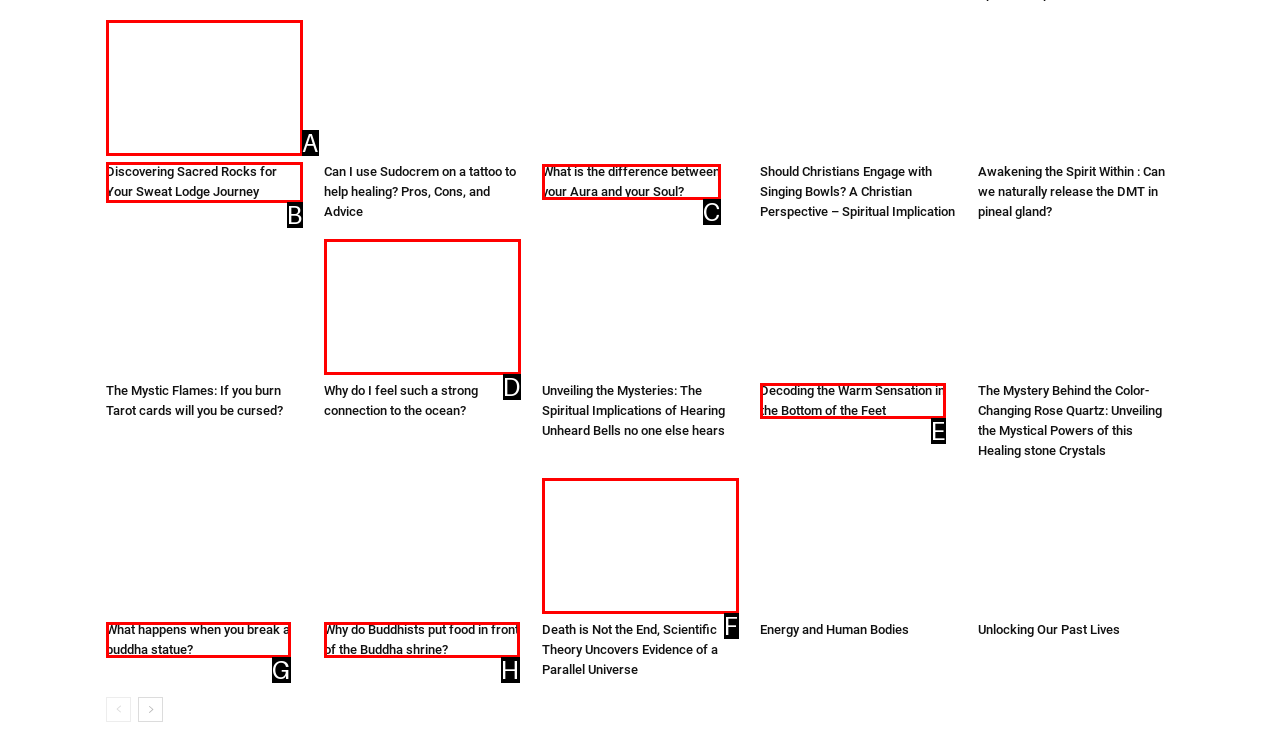Point out the HTML element I should click to achieve the following task: Click on the link to discover sacred rocks for your sweat lodge journey Provide the letter of the selected option from the choices.

B